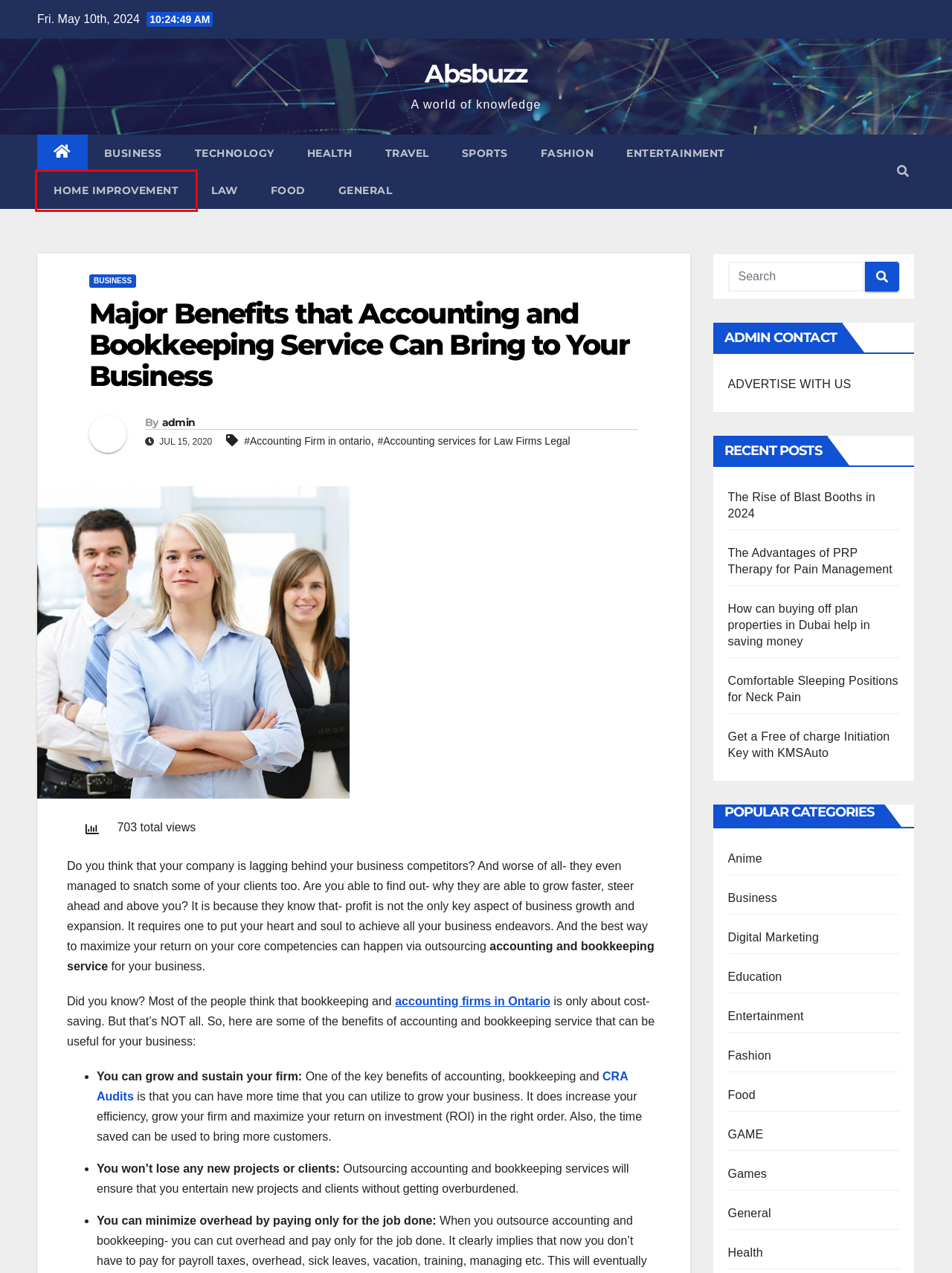Consider the screenshot of a webpage with a red bounding box and select the webpage description that best describes the new page that appears after clicking the element inside the red box. Here are the candidates:
A. home improvement
B. Games Archives - Absbuzz
C. How can buying off plan properties in Dubai help in saving money - Absbuzz
D. travel
E. Admin contact
F. Accounting services for Law Firms Legal Archives - Absbuzz
G. The Advantages of PRP Therapy for Pain Management - Absbuzz
H. fashion

A